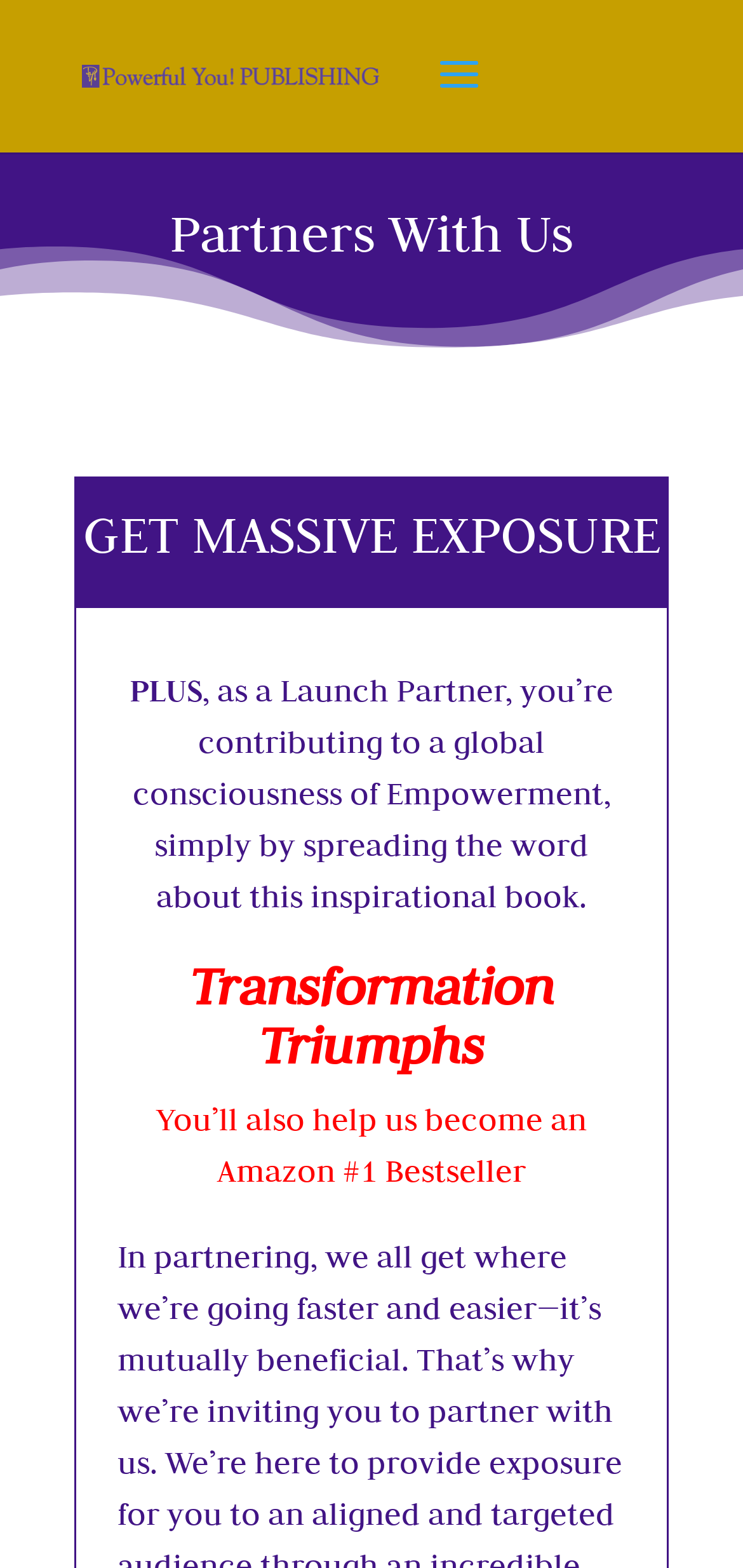What is the relationship between the Launch Partner program and the inspirational book? Based on the screenshot, please respond with a single word or phrase.

Promoting the book